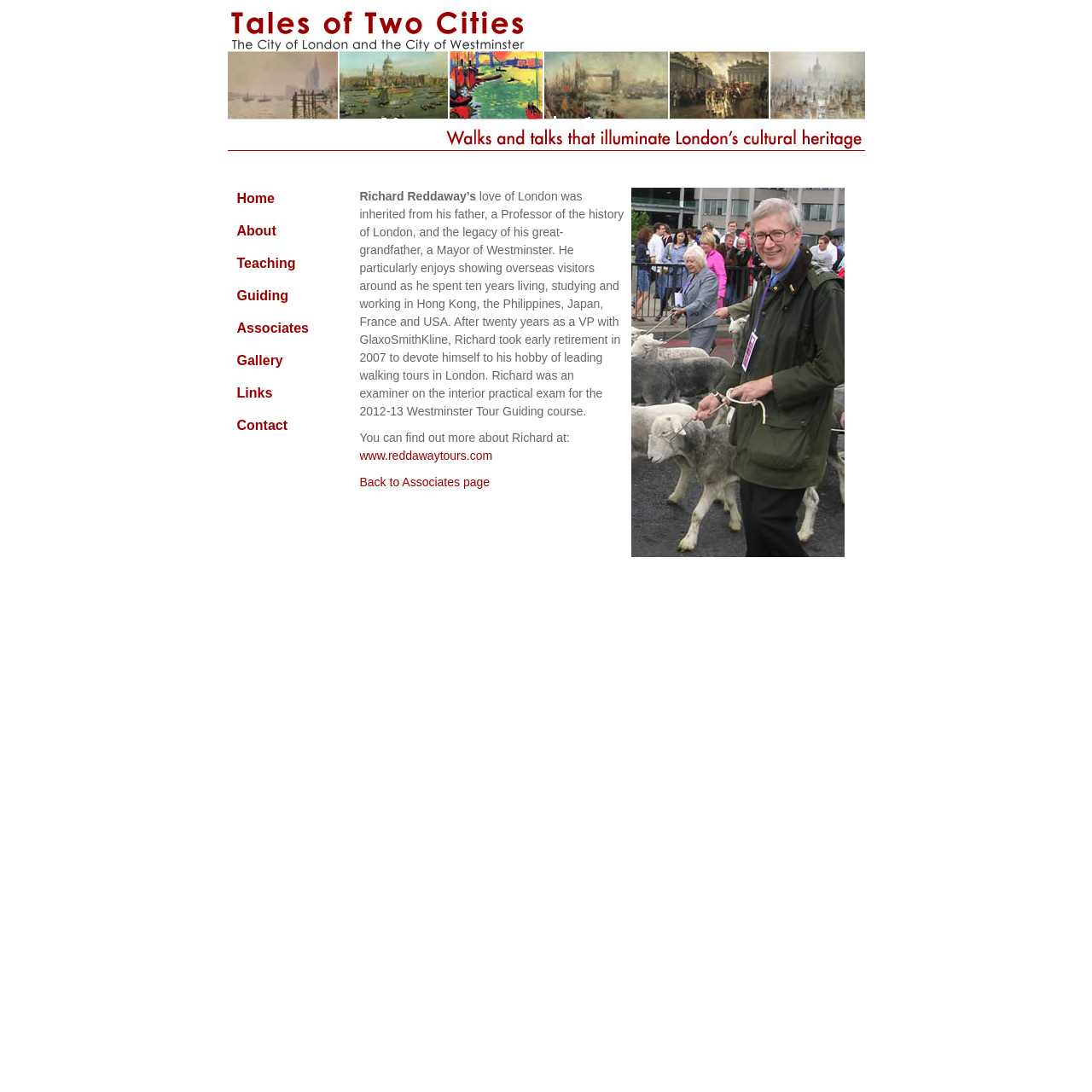Answer the question using only one word or a concise phrase: Where did Richard Reddaway live and work?

Hong Kong, Philippines, Japan, France, USA